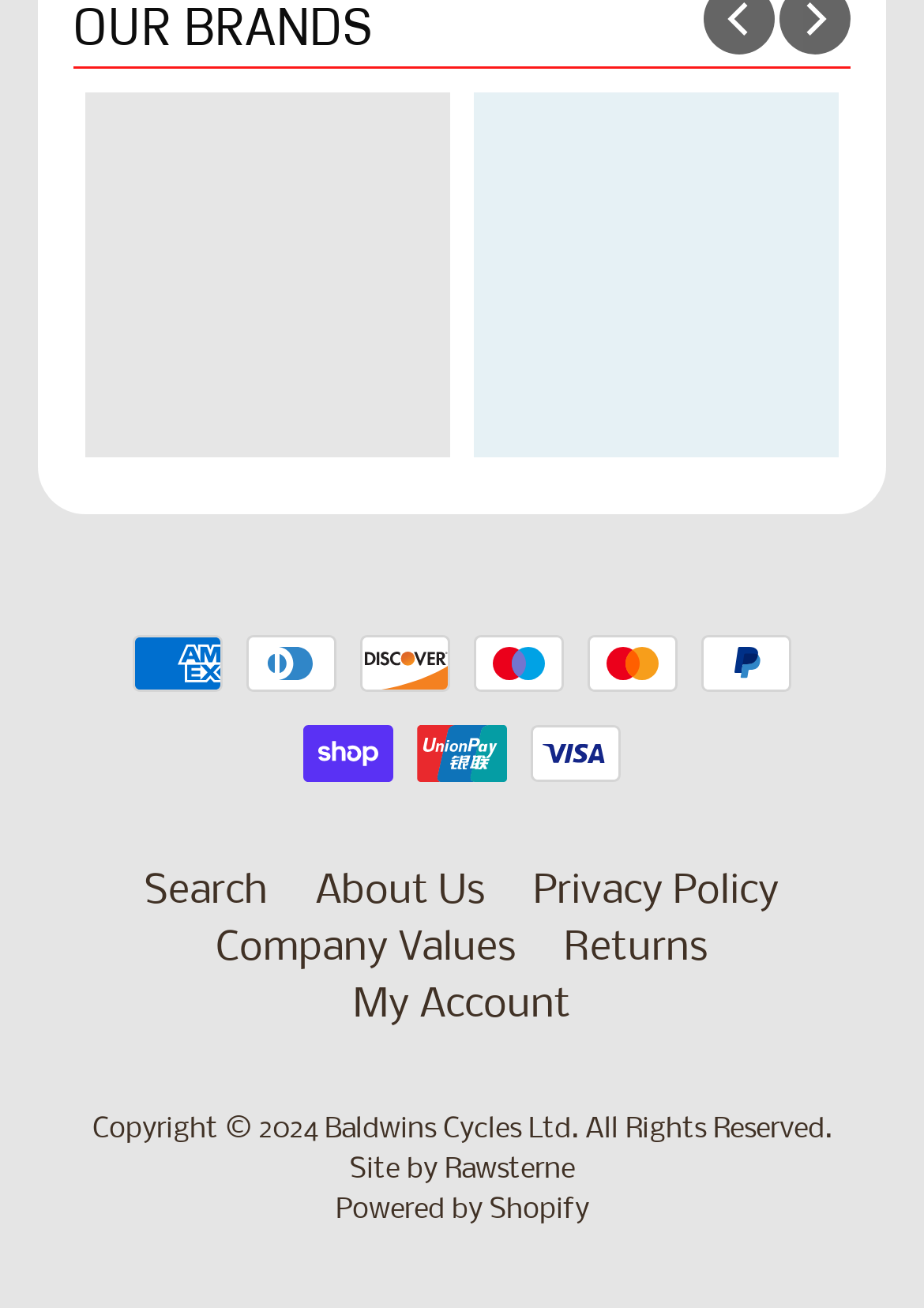Based on the image, please elaborate on the answer to the following question:
What is the company's name?

The company's name is mentioned in the footer section of the webpage, where it says 'Copyright © 2024 Baldwins Cycles Ltd. All Rights Reserved.'